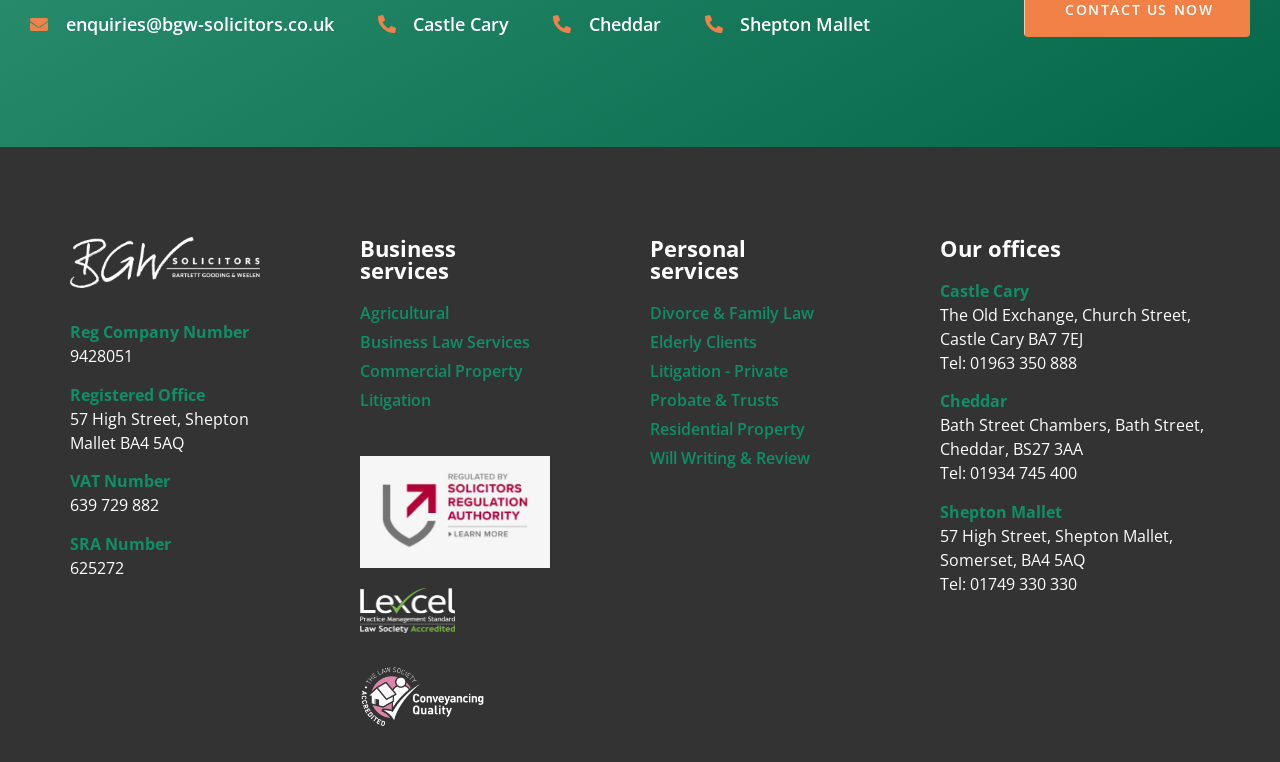Kindly determine the bounding box coordinates for the area that needs to be clicked to execute this instruction: "View residential property services".

[0.508, 0.547, 0.656, 0.579]